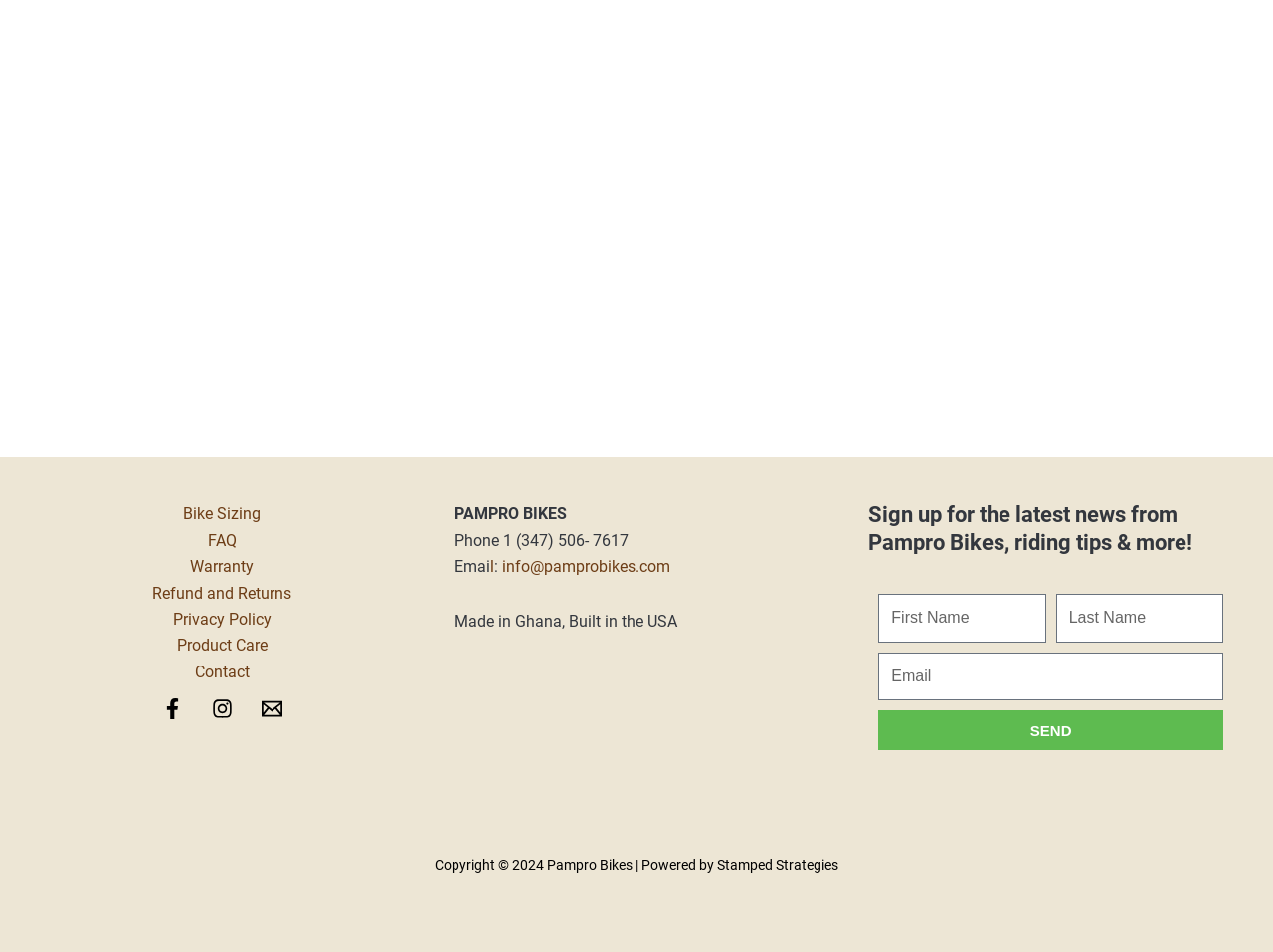Please determine the bounding box coordinates of the area that needs to be clicked to complete this task: 'View Warranty information'. The coordinates must be four float numbers between 0 and 1, formatted as [left, top, right, bottom].

[0.149, 0.582, 0.199, 0.61]